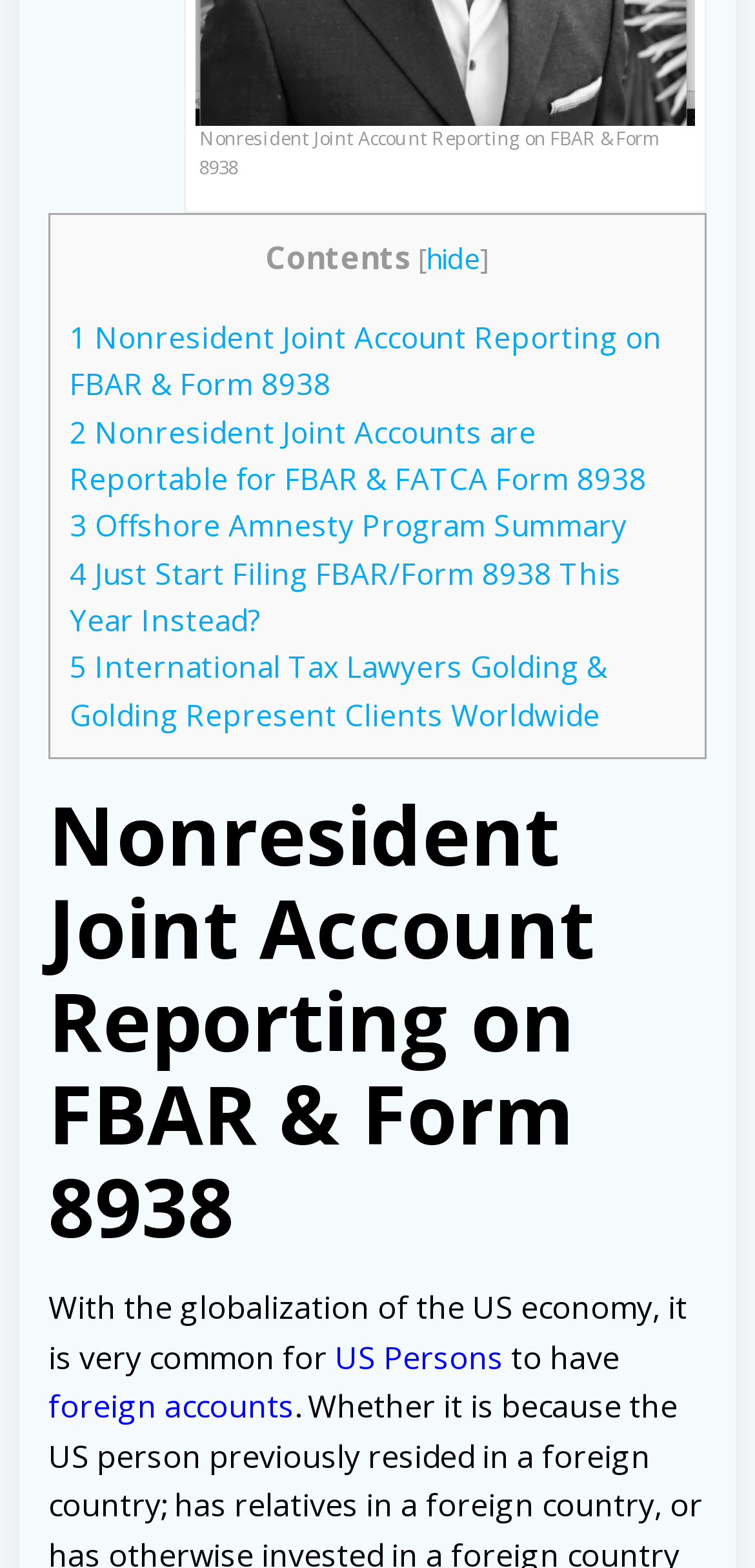What is the text following 'US Persons'?
We need a detailed and exhaustive answer to the question. Please elaborate.

I found the 'US Persons' link element and its adjacent StaticText element with text 'to have', which is the text following 'US Persons'.